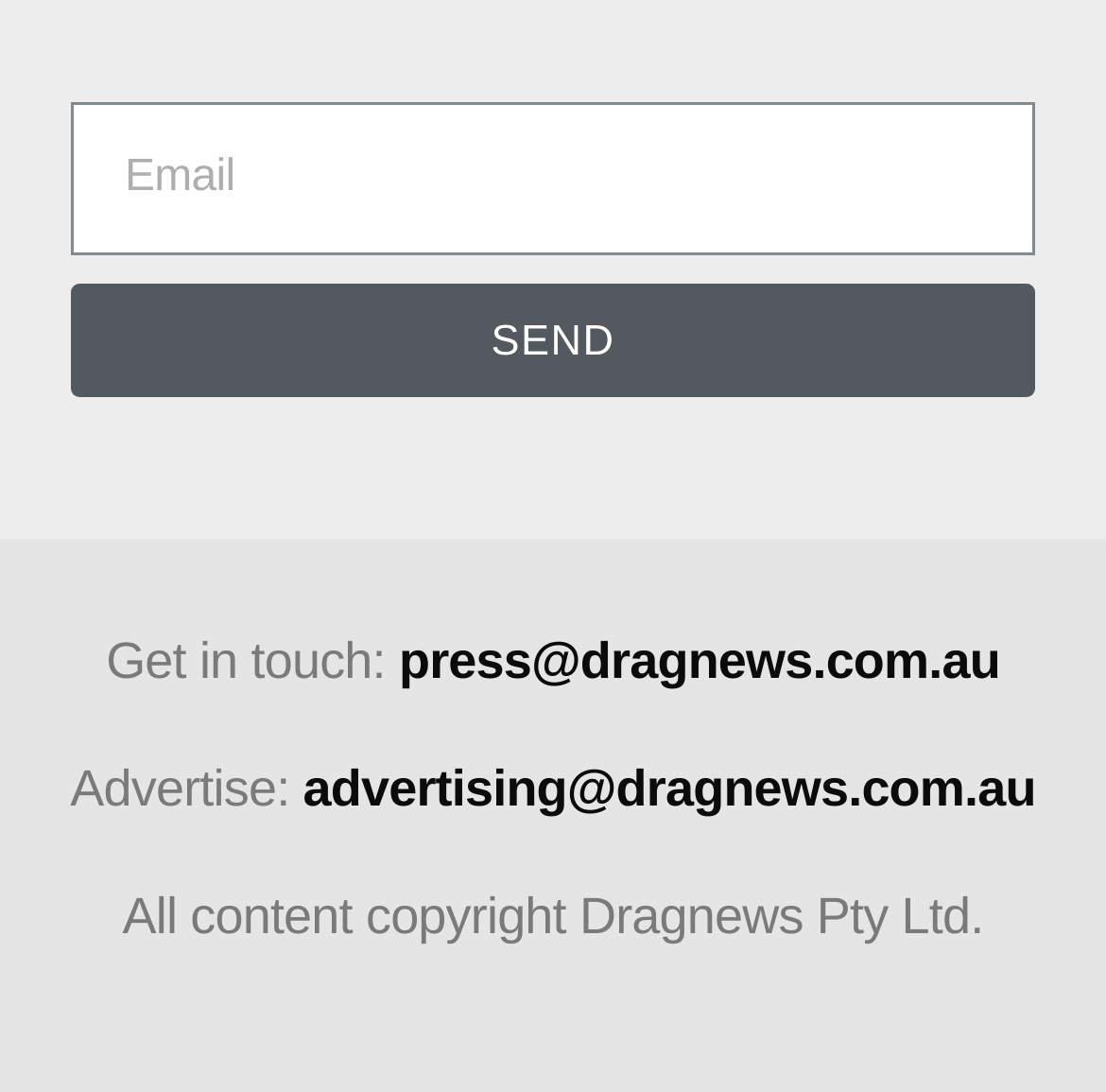Give the bounding box coordinates for the element described by: "name="form_fields[email]" placeholder="Email"".

[0.064, 0.093, 0.936, 0.234]